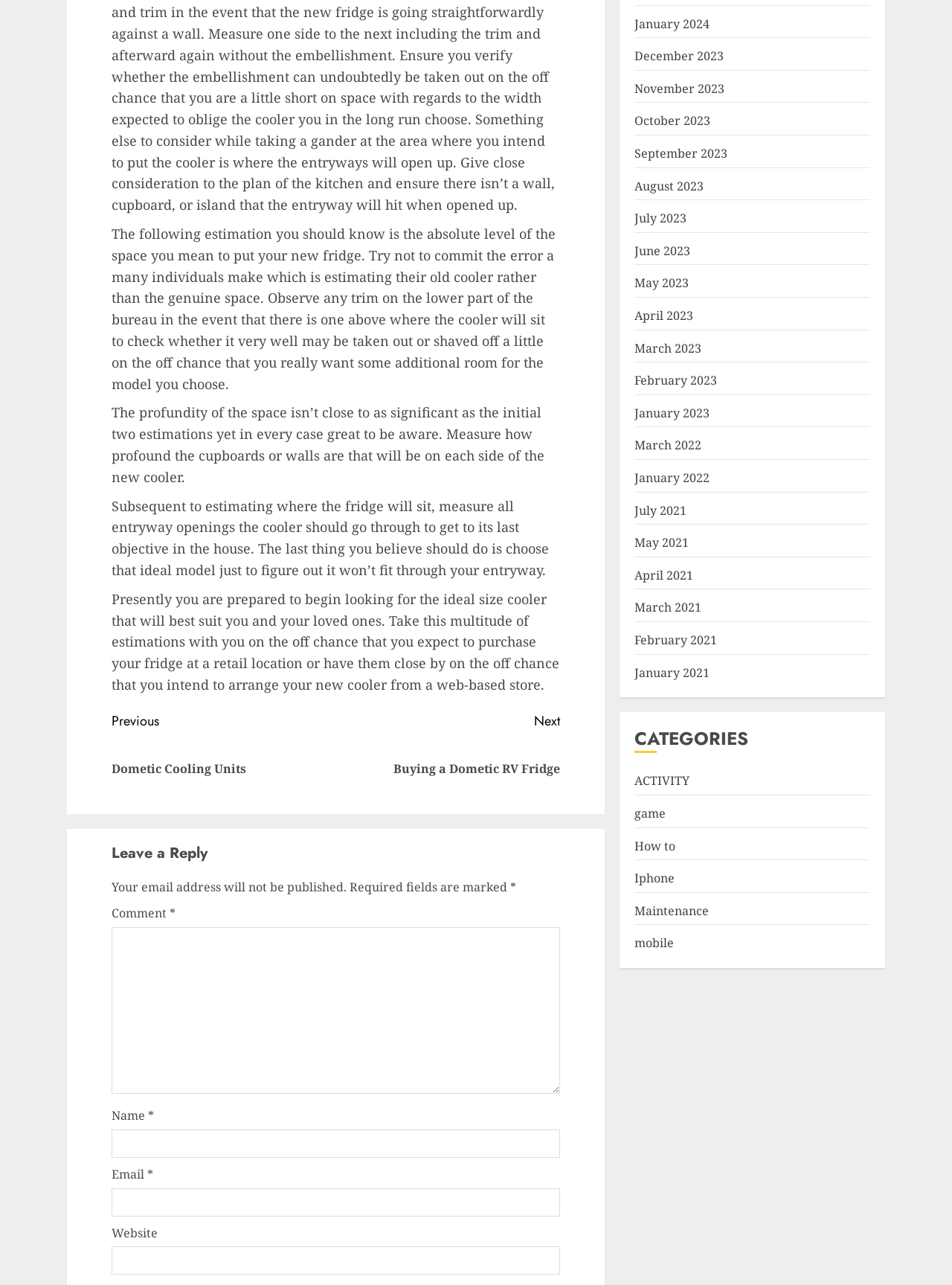Please indicate the bounding box coordinates for the clickable area to complete the following task: "Click 'January 2024'". The coordinates should be specified as four float numbers between 0 and 1, i.e., [left, top, right, bottom].

[0.667, 0.012, 0.746, 0.025]